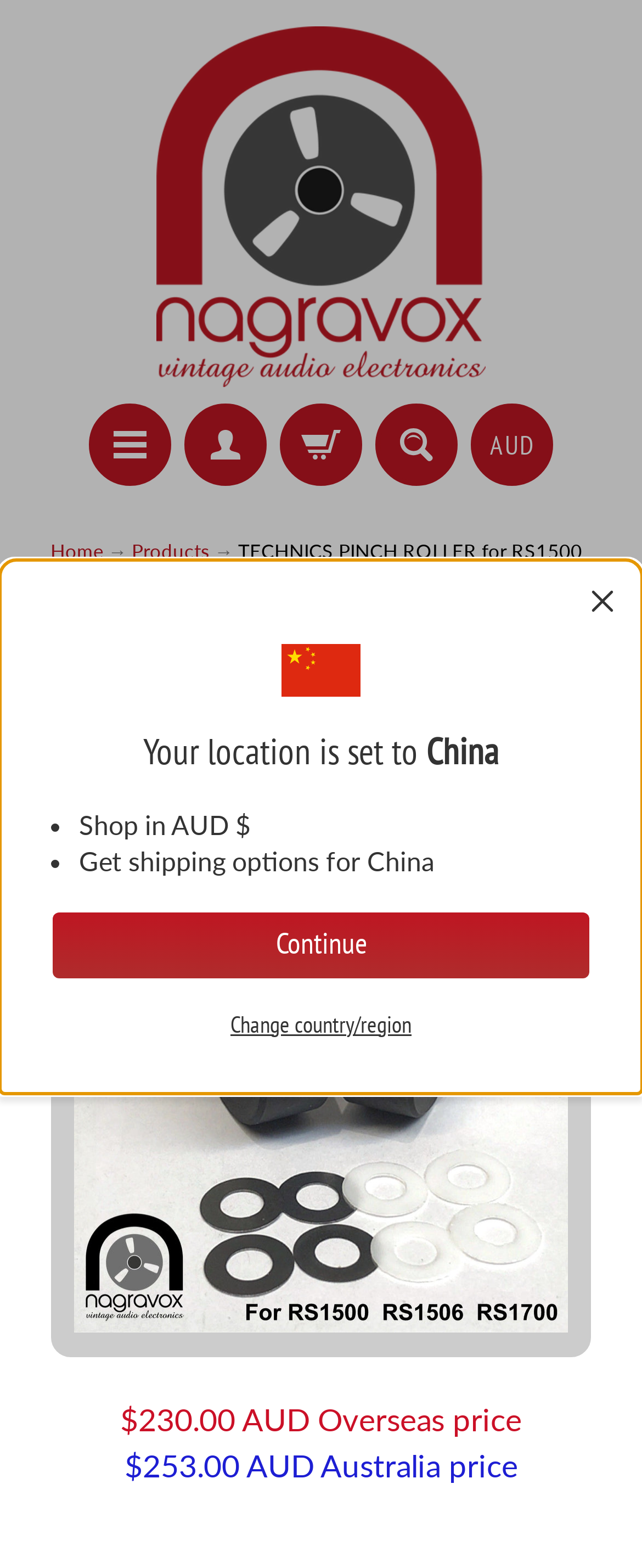What is the product name?
Could you answer the question with a detailed and thorough explanation?

I found the product name by looking at the heading element that says 'TECHNICS PINCH ROLLER for RS1500 RS1502 RS1700' and extracting the main product name from it.